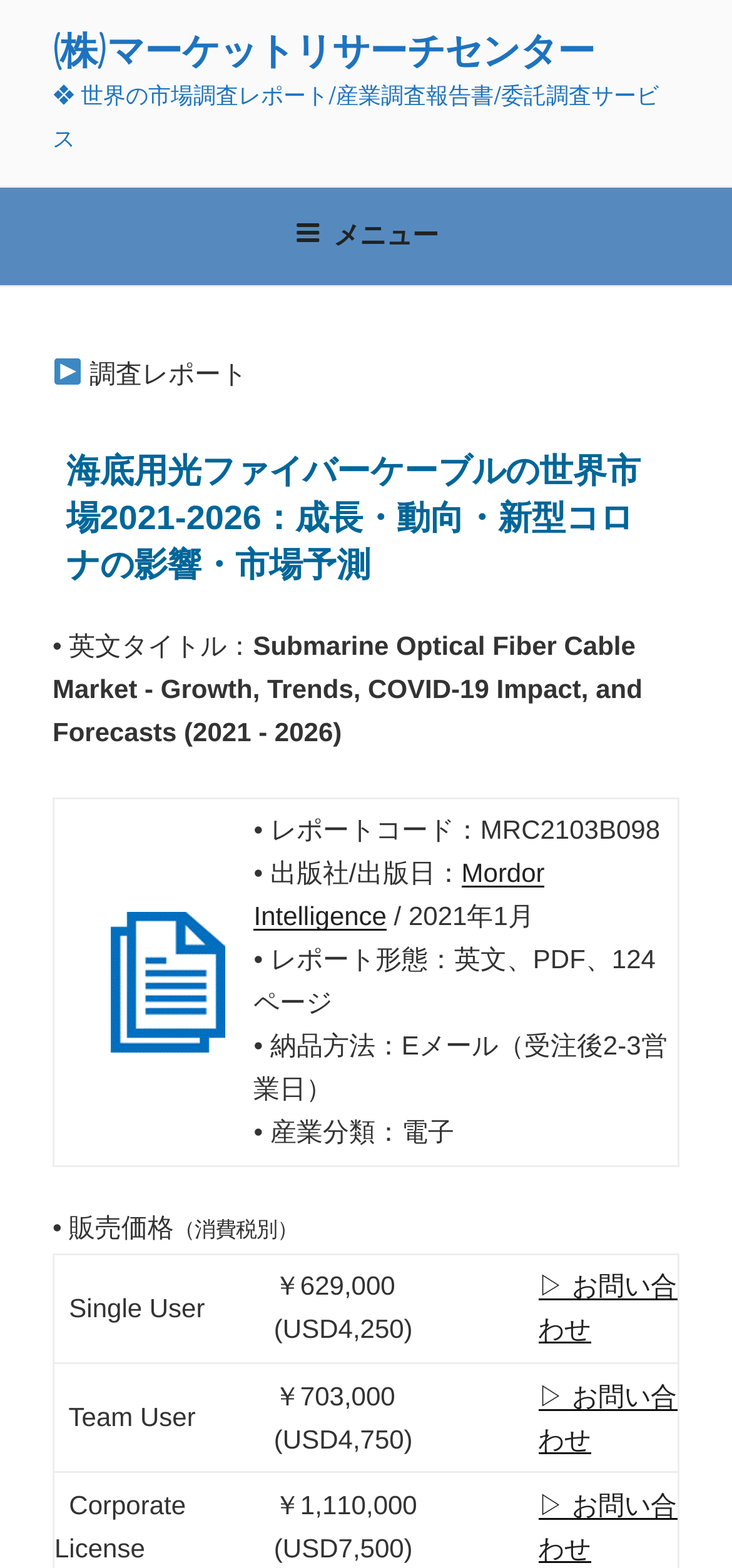What is the price of the report for a single user?
Using the visual information from the image, give a one-word or short-phrase answer.

￥629,000 (USD4,250)